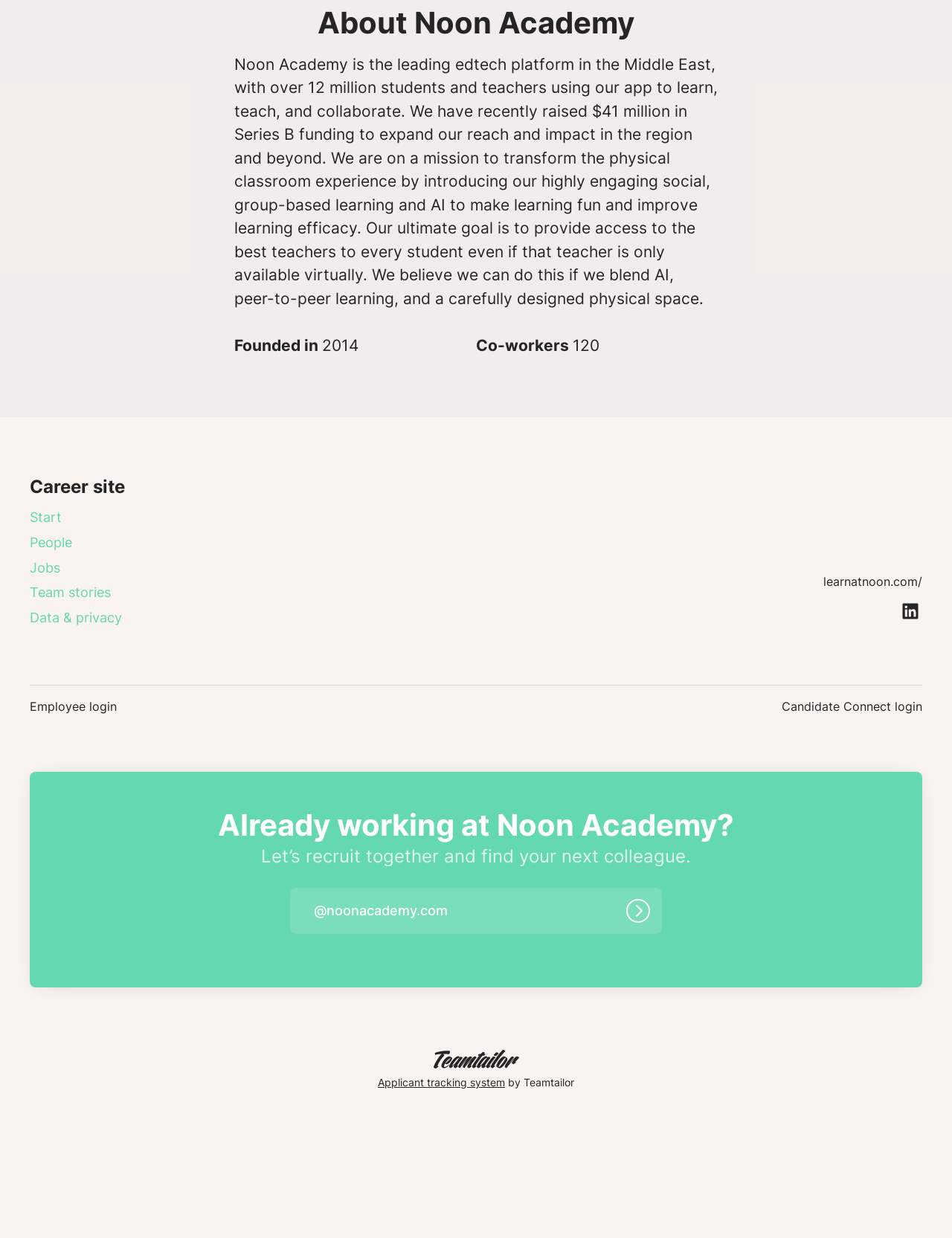Please determine the bounding box coordinates of the clickable area required to carry out the following instruction: "Learn more about Noon Academy on LinkedIn". The coordinates must be four float numbers between 0 and 1, represented as [left, top, right, bottom].

[0.944, 0.484, 0.969, 0.505]